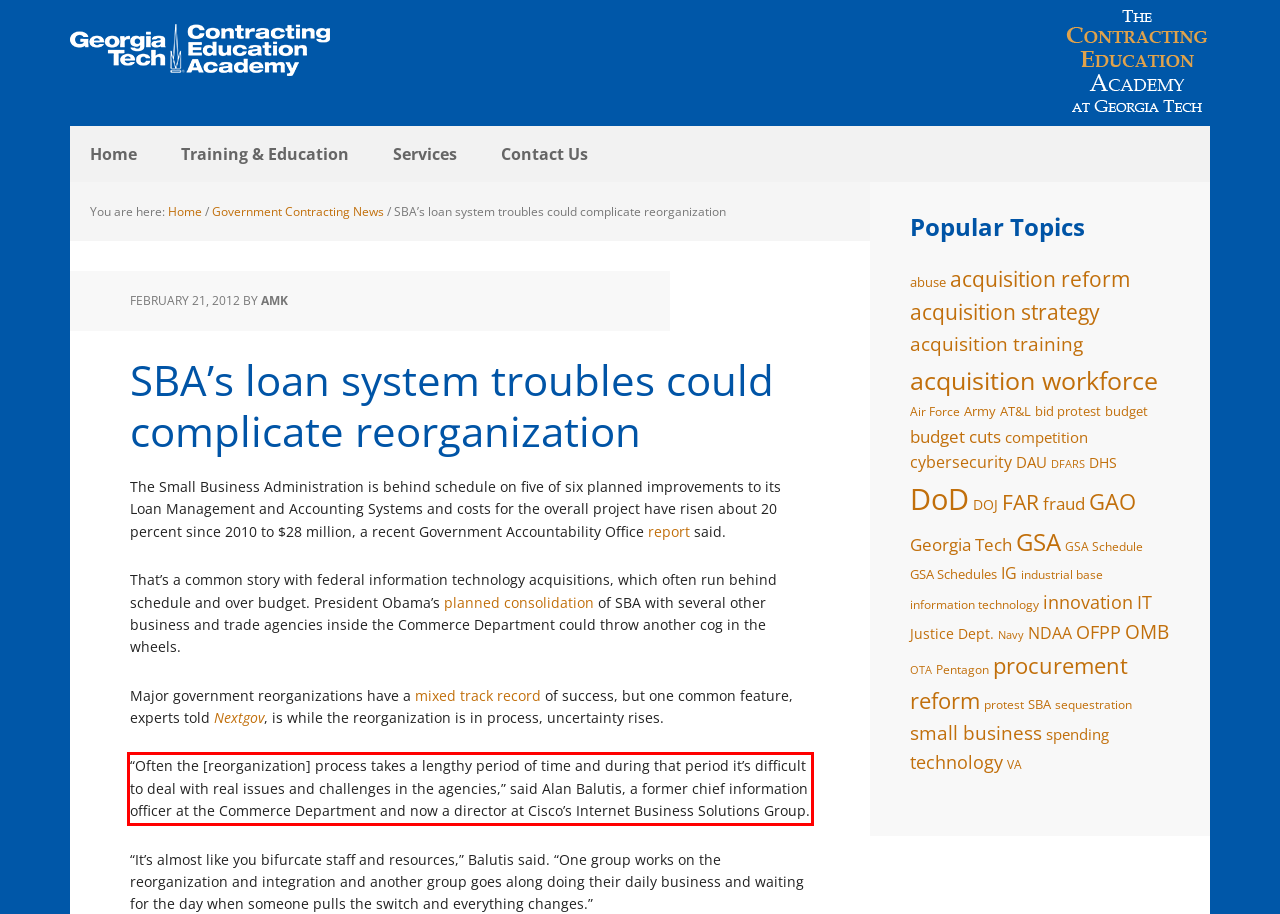Using the provided webpage screenshot, identify and read the text within the red rectangle bounding box.

“Often the [reorganization] process takes a lengthy period of time and during that period it’s difficult to deal with real issues and challenges in the agencies,” said Alan Balutis, a former chief information officer at the Commerce Department and now a director at Cisco’s Internet Business Solutions Group.